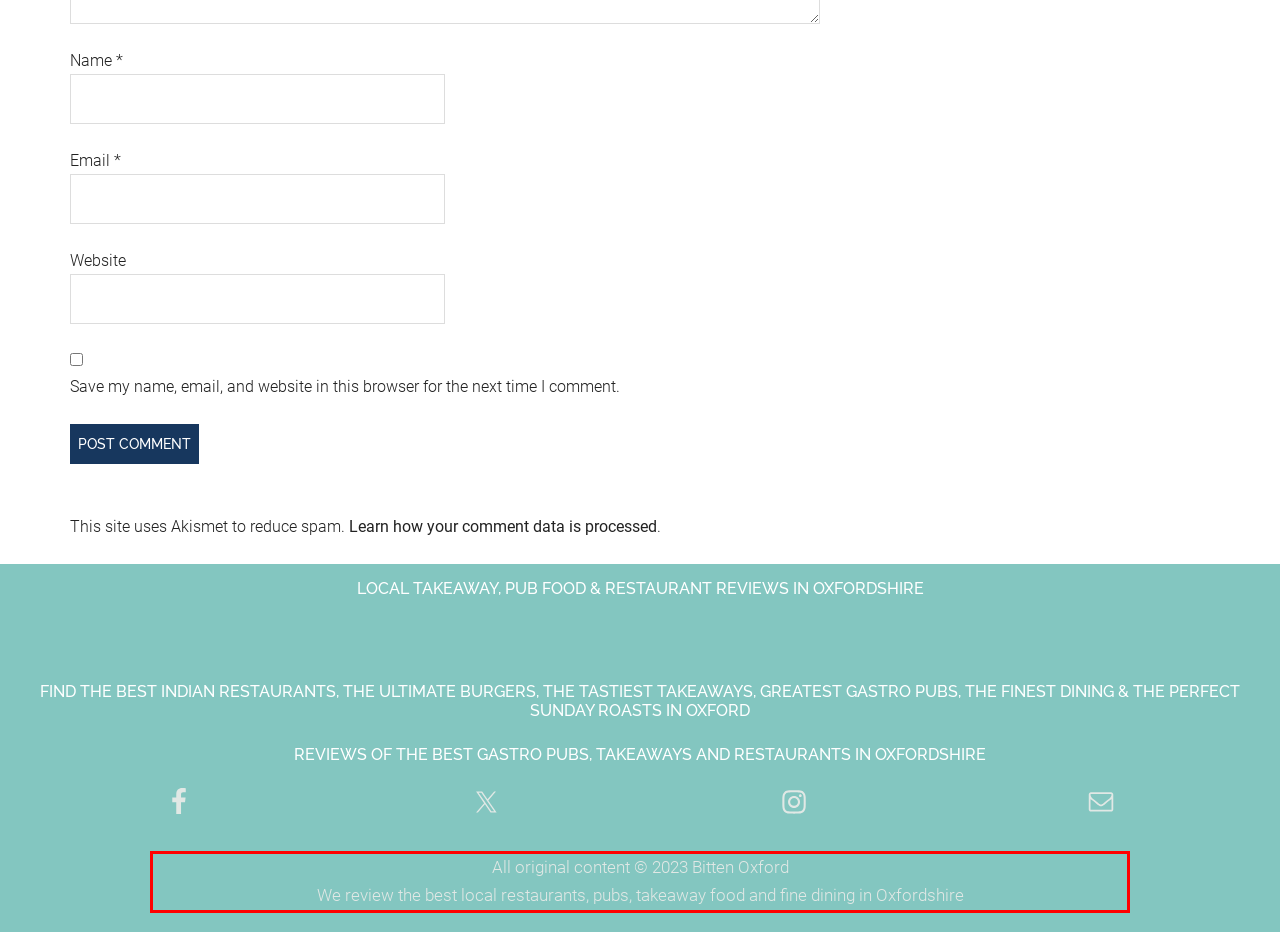Examine the screenshot of the webpage, locate the red bounding box, and generate the text contained within it.

All original content © 2023 Bitten Oxford We review the best local restaurants, pubs, takeaway food and fine dining in Oxfordshire